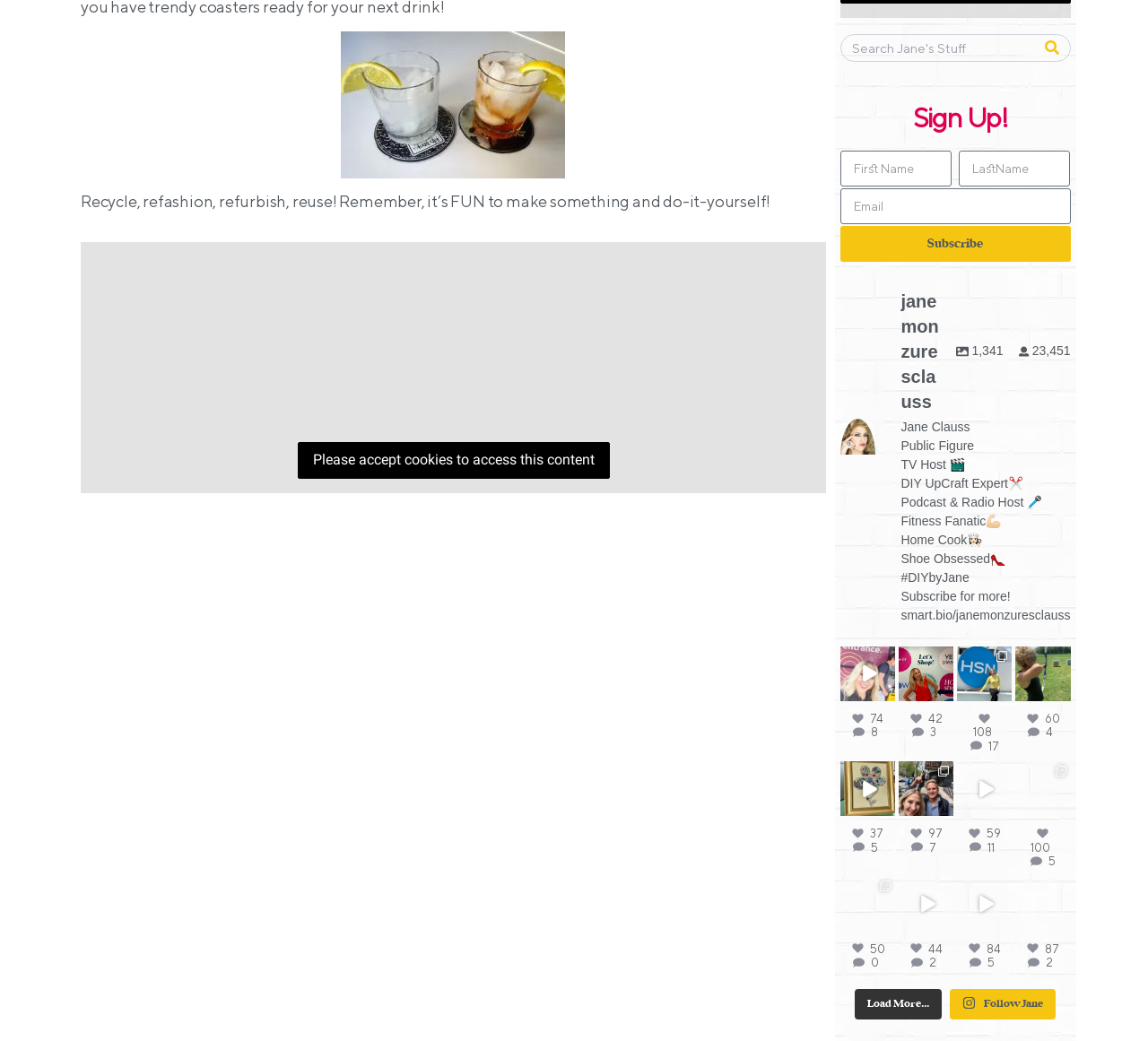Identify the bounding box for the UI element that is described as follows: "Load More...".

[0.745, 0.126, 0.821, 0.154]